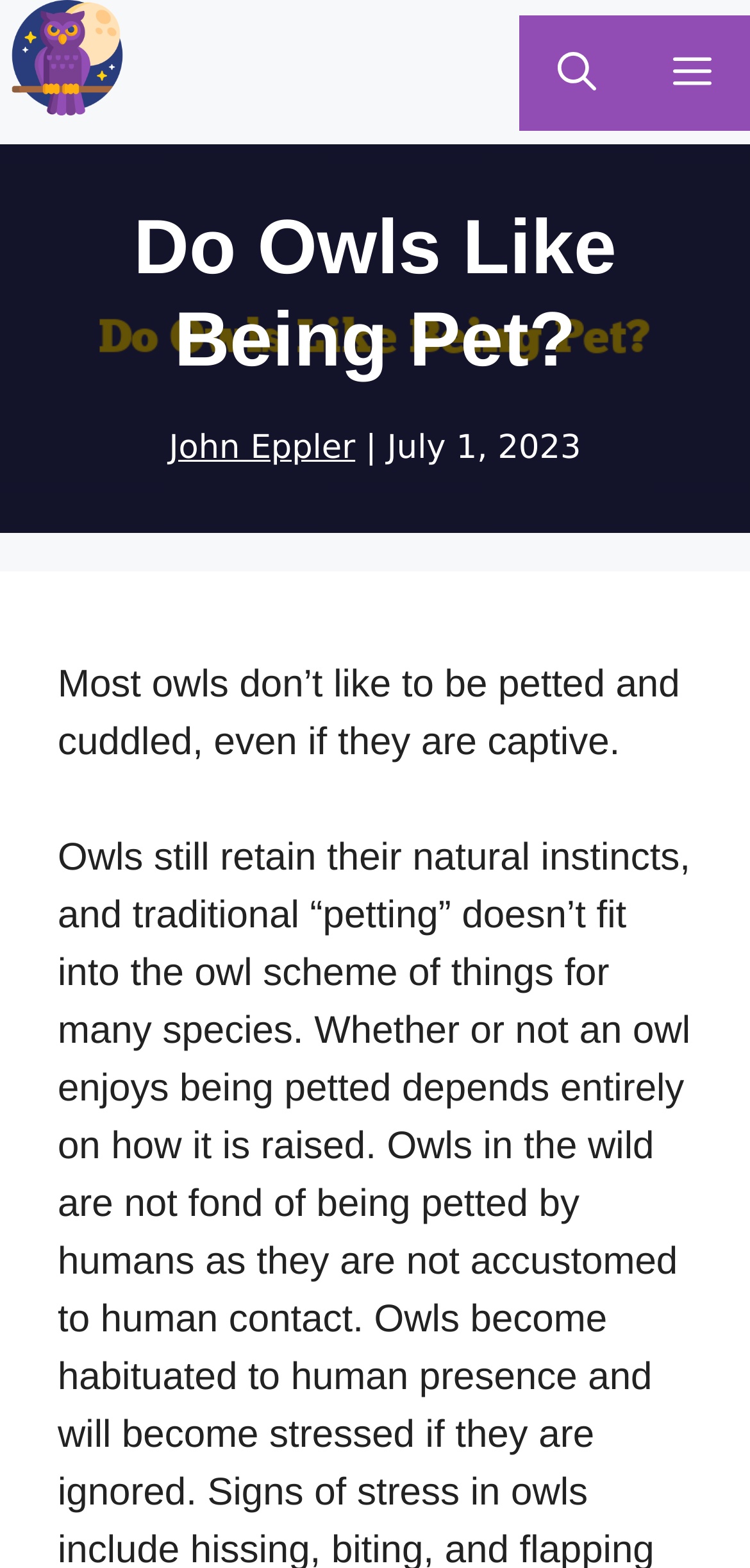Locate the bounding box of the UI element based on this description: "John Eppler". Provide four float numbers between 0 and 1 as [left, top, right, bottom].

[0.225, 0.274, 0.474, 0.298]